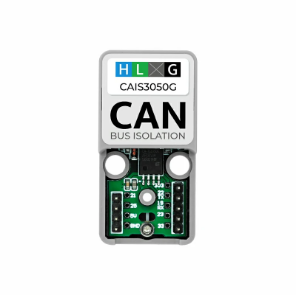Offer a detailed narrative of the scene depicted in the image.

The image displays a CAN bus isolation device labeled as "CA-IS3050G." The device features a prominent inscription of "CAN" and "BUS ISOLATION" at the center, indicating its function in isolating CAN (Controller Area Network) communications. Above the label, there are color-coded indicators marked "H," "L," and "G," likely representing different signal levels or GPIO configurations. The device's casing is made of plastic and showcases a series of connection ports at the bottom, which are essential for integrating the device into a CAN network. This compact module is designed for use in applications requiring reliable data transmission while preventing electrical interference and ground loops.